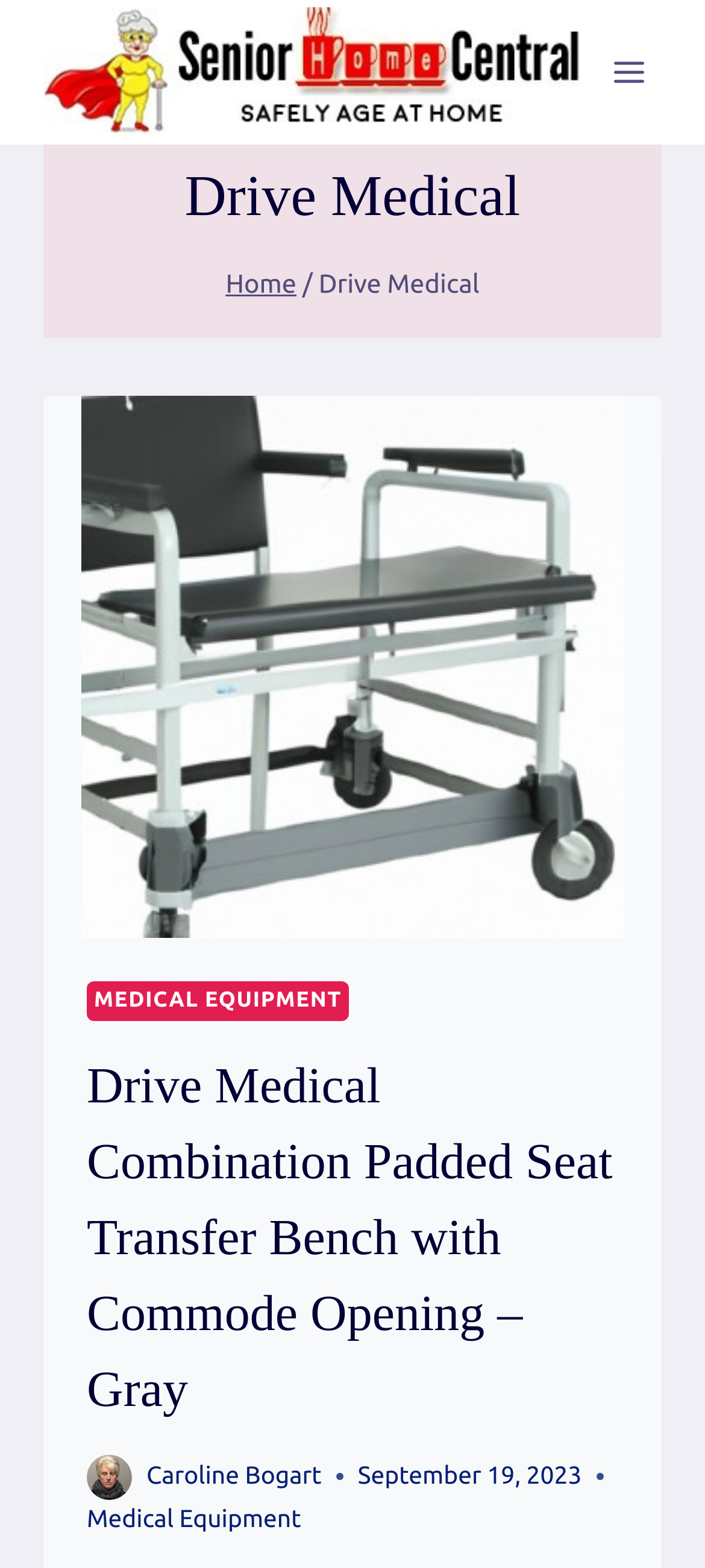Highlight the bounding box coordinates of the region I should click on to meet the following instruction: "Open the menu".

[0.844, 0.028, 0.938, 0.064]